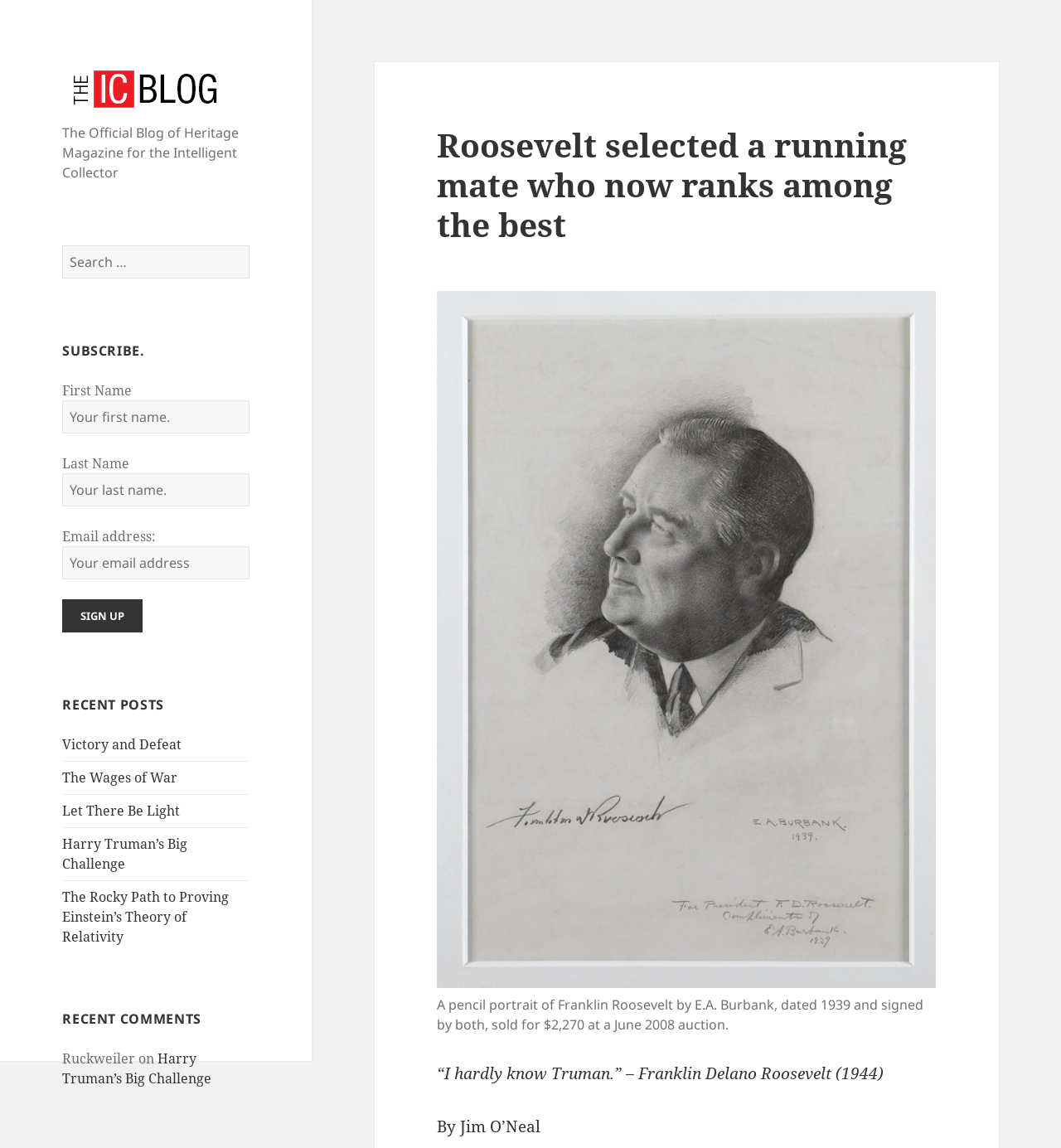What is the title of the first recent post?
With the help of the image, please provide a detailed response to the question.

I found the navigation element with the text 'Recent Posts' and then looked for the first link element that is a child of the navigation element, which has the text 'Victory and Defeat'.